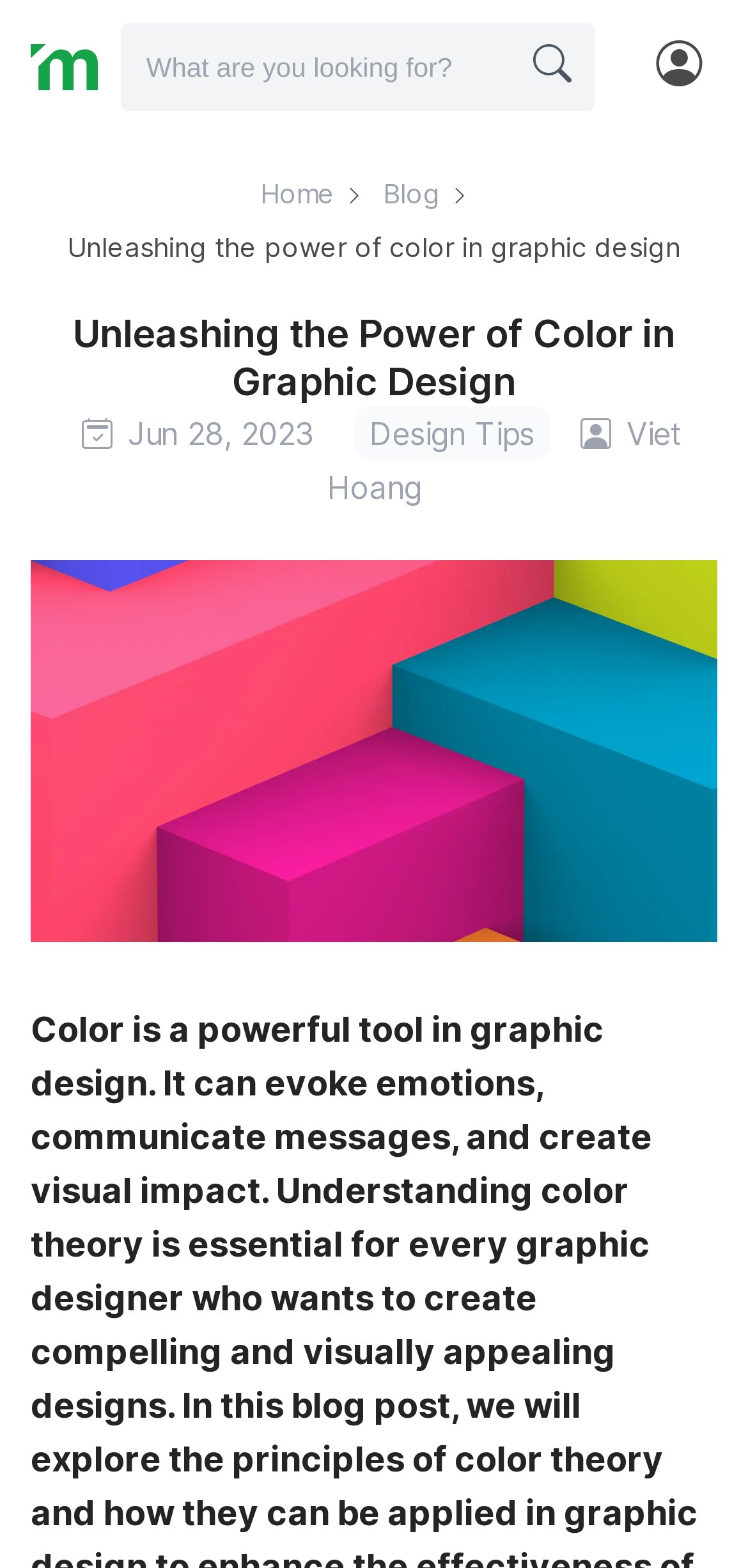Specify the bounding box coordinates of the element's area that should be clicked to execute the given instruction: "Go to the blog page". The coordinates should be four float numbers between 0 and 1, i.e., [left, top, right, bottom].

[0.512, 0.113, 0.588, 0.133]